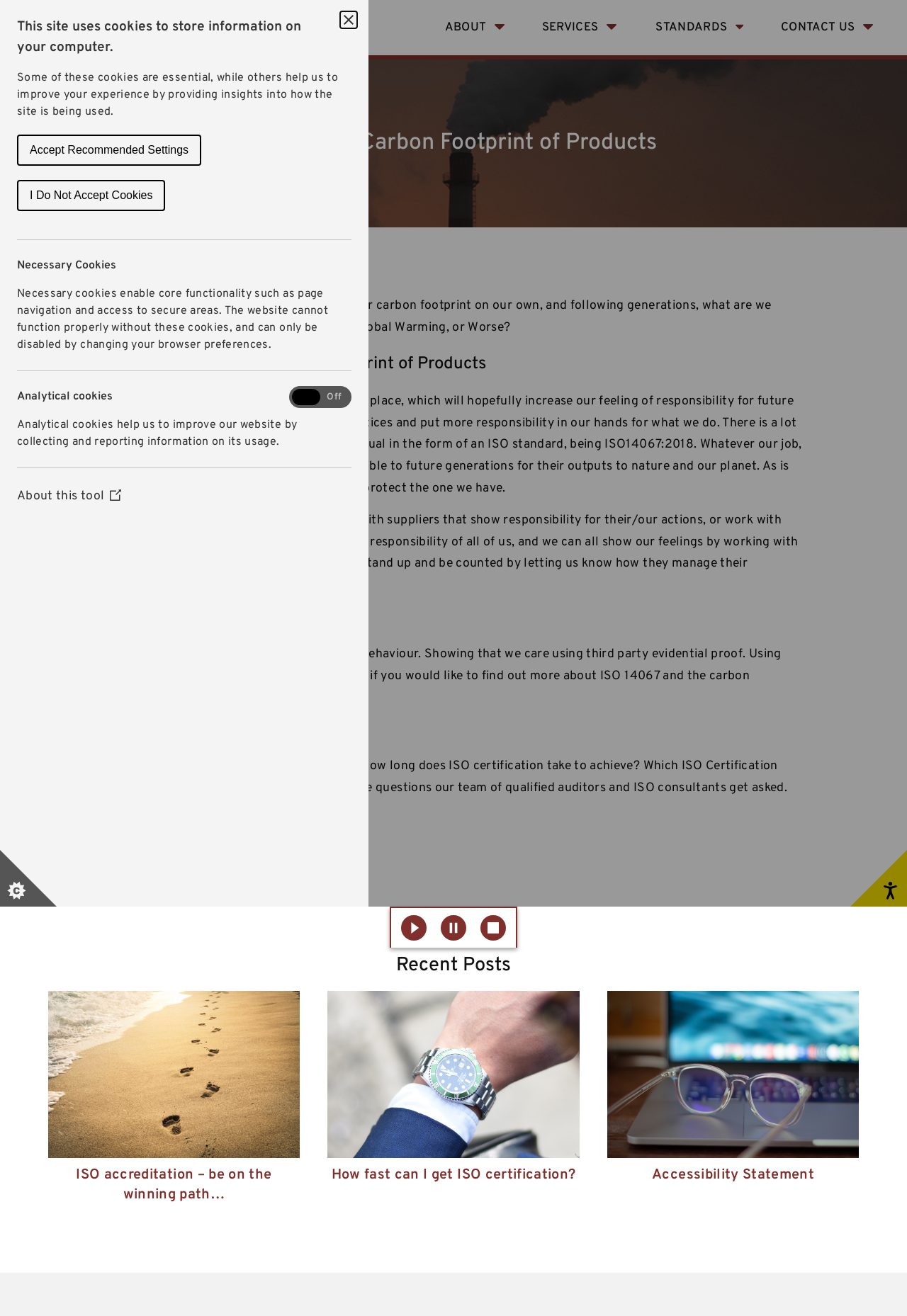Using a single word or phrase, answer the following question: 
What is the purpose of ISO 14067?

To increase responsibility for future generations